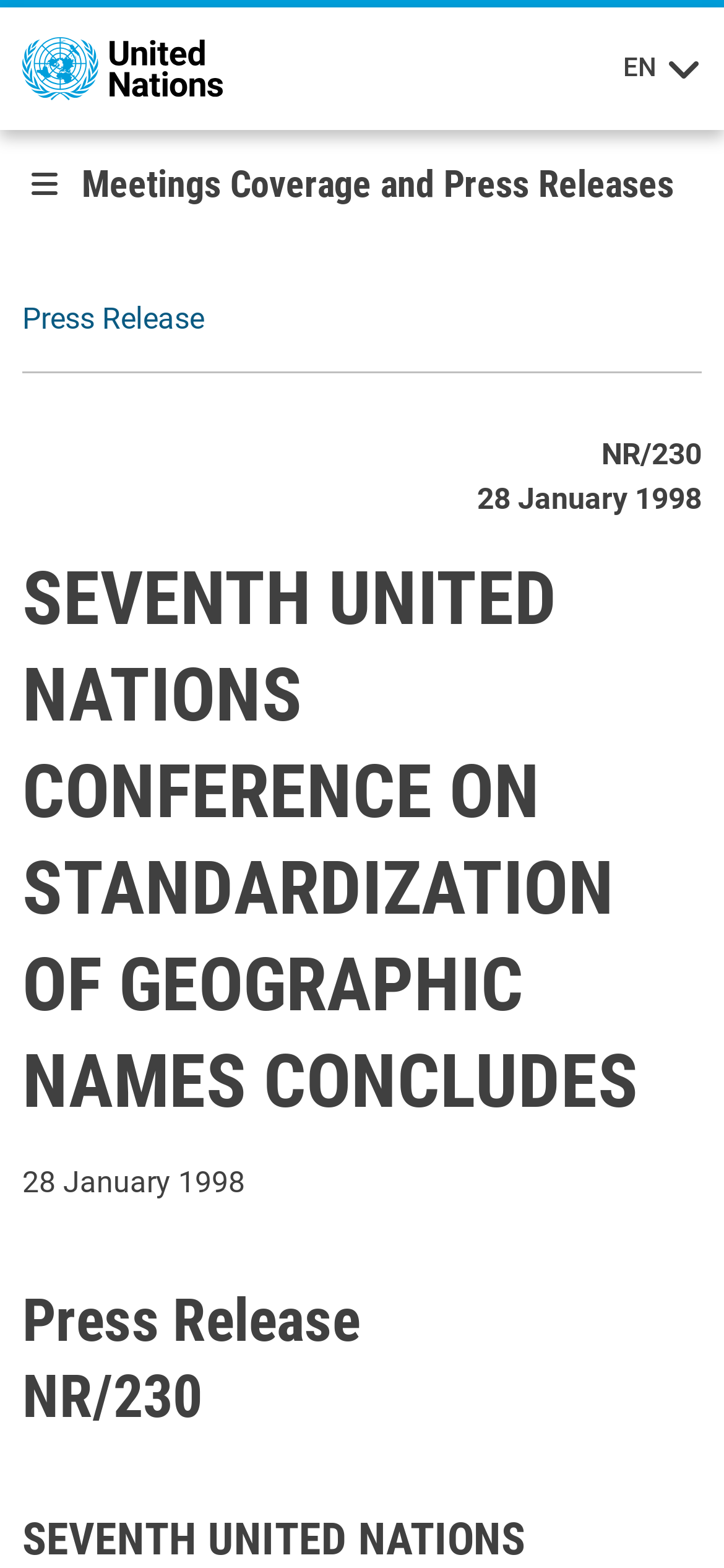Give a full account of the webpage's elements and their arrangement.

The webpage appears to be a press release from the United Nations, specifically about the Seventh United Nations Conference on Standardization of Geographic Names. 

At the top left of the page, there is a link to the United Nations, accompanied by a corresponding image of the UN logo. 

To the right of the UN link, there is a button labeled "EN" with an arrow icon, which is not expanded. 

Below the UN link, there is a button labeled "Toggle navigation" that controls a collapsing navigation bar. 

Next to the "Toggle navigation" button, there is a link to "Meetings Coverage and Press Releases" that spans most of the page width. 

Under the "Meetings Coverage and Press Releases" link, there are several elements. On the left, there is a link to "Press Release", followed by a static text "NR/230". 

To the right of the "NR/230" text, there is a time element, which contains the date "28 January 1998". 

Below these elements, there is a heading that reads "SEVENTH UNITED NATIONS CONFERENCE ON STANDARDIZATION OF GEOGRAPHIC NAMES CONCLUDES". 

Finally, at the bottom of the page, there is another heading that reads "Press Release NR/230".